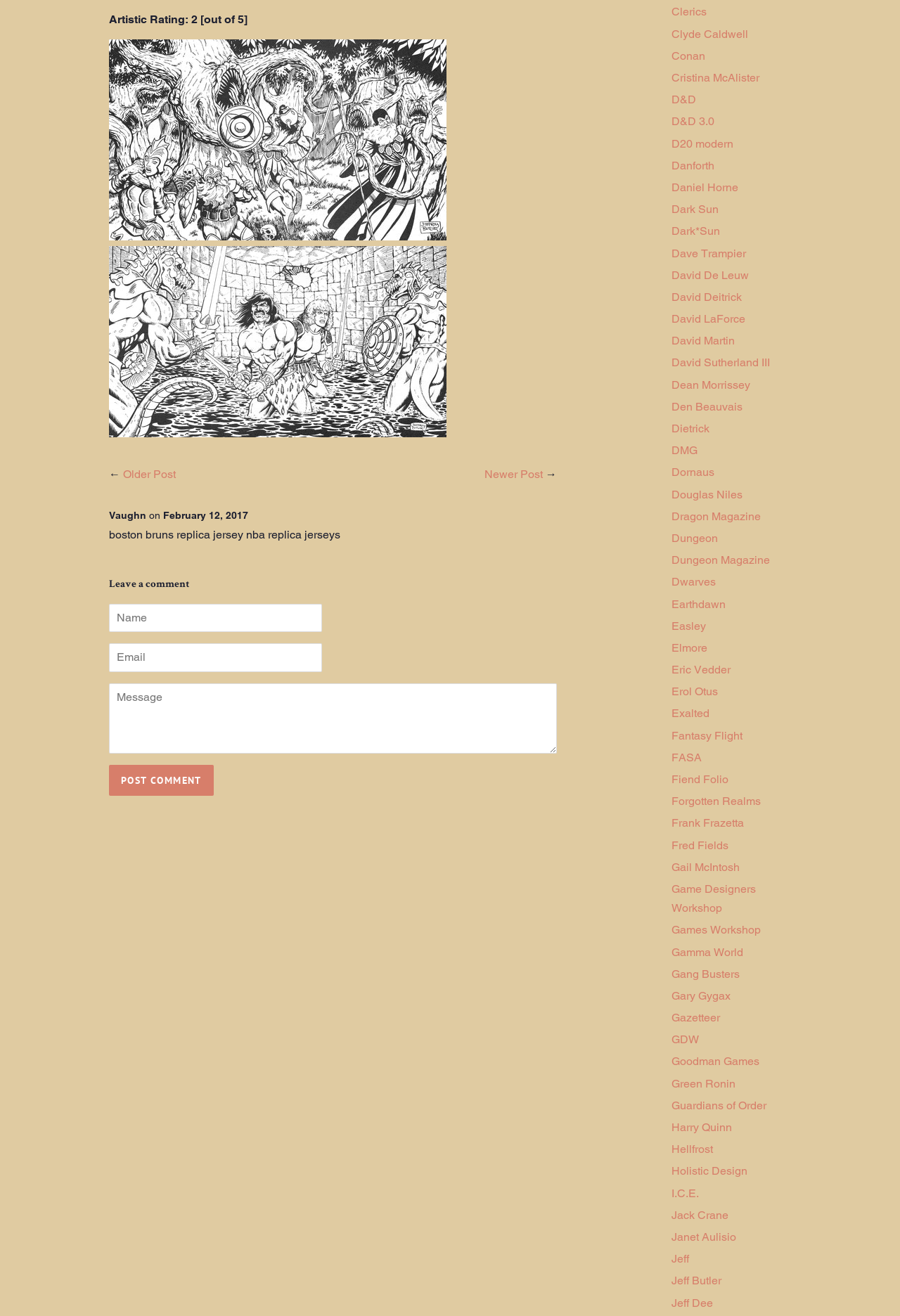Please identify the bounding box coordinates of the element's region that should be clicked to execute the following instruction: "Click on the 'Post comment' button". The bounding box coordinates must be four float numbers between 0 and 1, i.e., [left, top, right, bottom].

[0.121, 0.581, 0.237, 0.605]